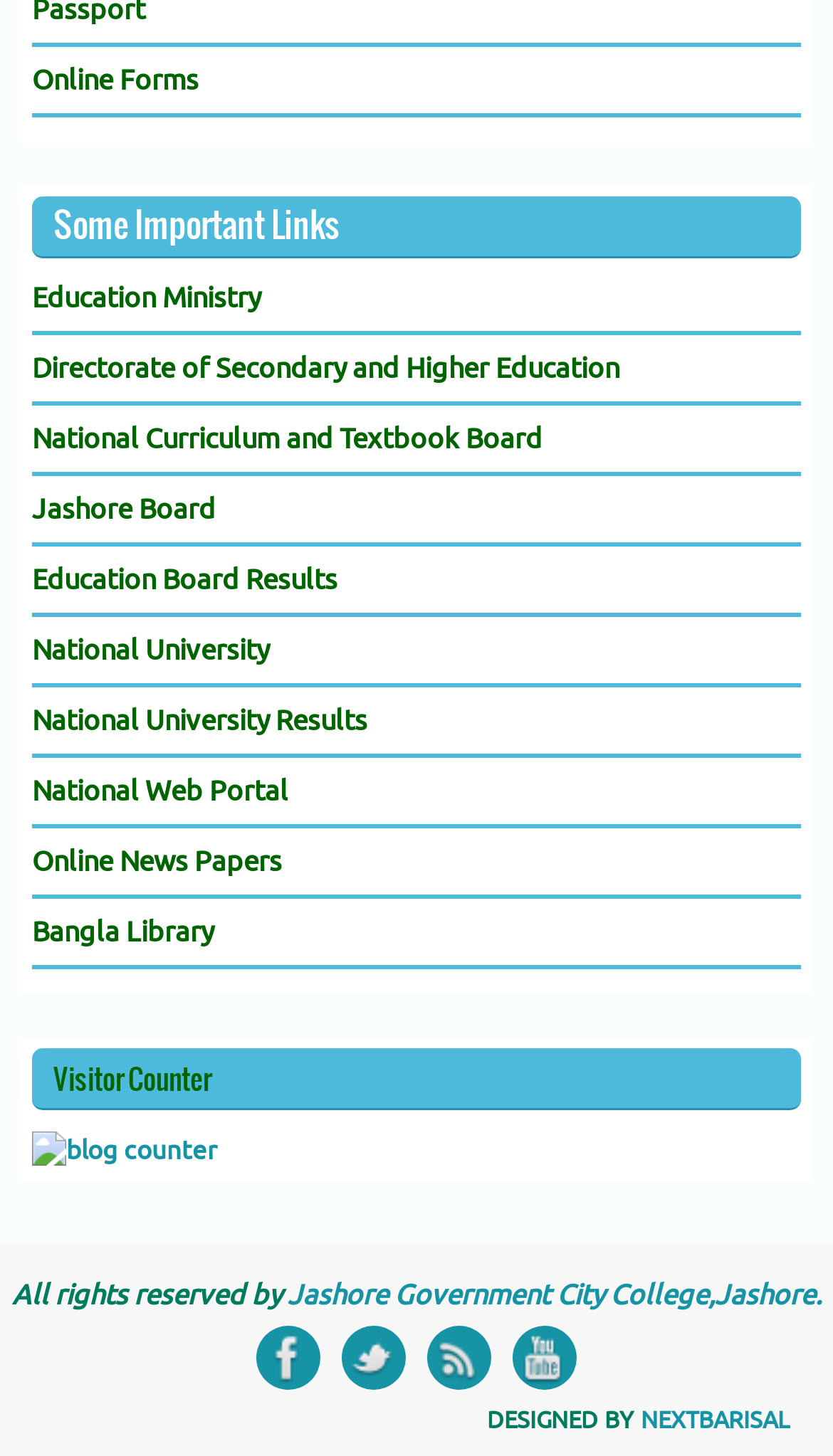Determine the bounding box coordinates of the clickable region to follow the instruction: "Visit Education Ministry".

[0.038, 0.193, 0.313, 0.217]